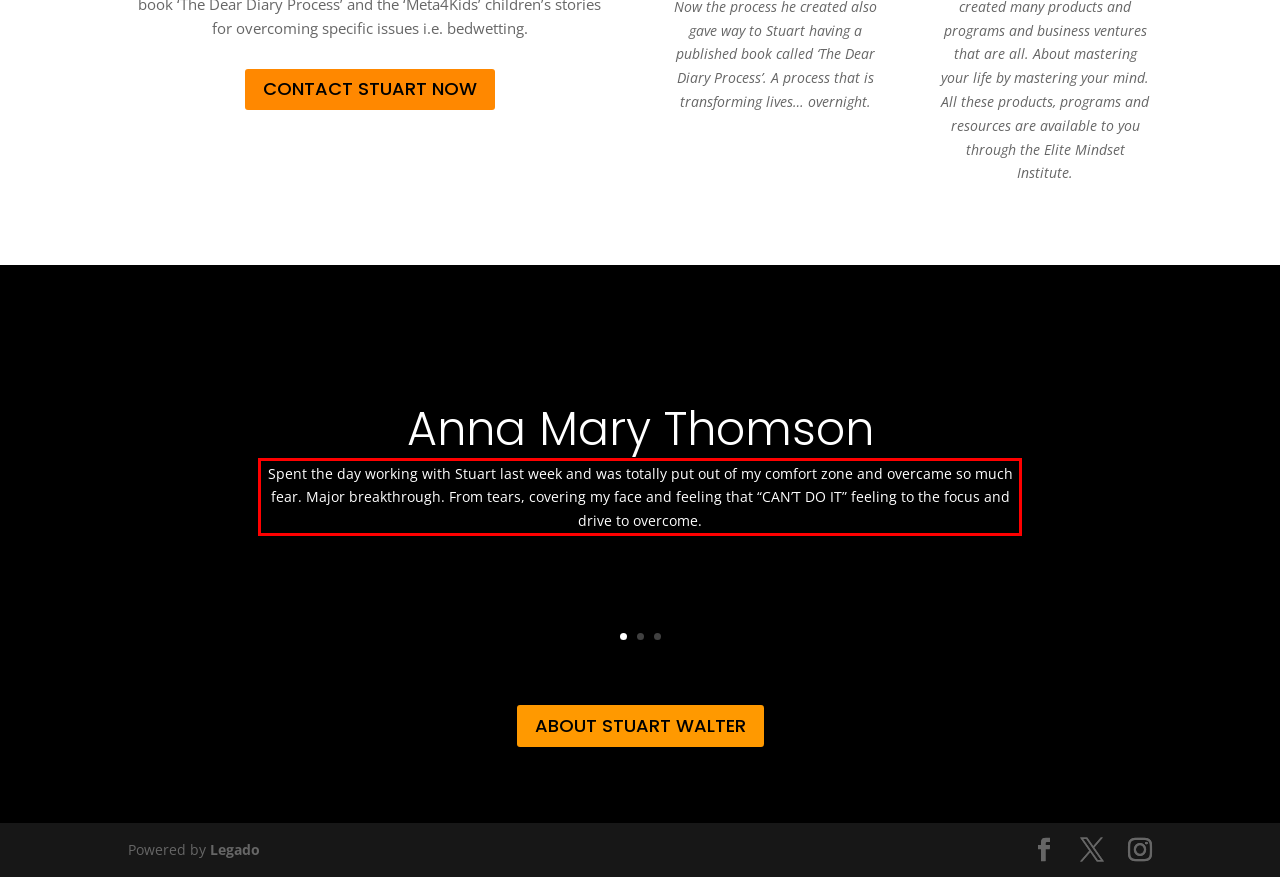Look at the screenshot of the webpage, locate the red rectangle bounding box, and generate the text content that it contains.

Spent the day working with Stuart last week and was totally put out of my comfort zone and overcame so much fear. Major breakthrough. From tears, covering my face and feeling that “CAN’T DO IT” feeling to the focus and drive to overcome.